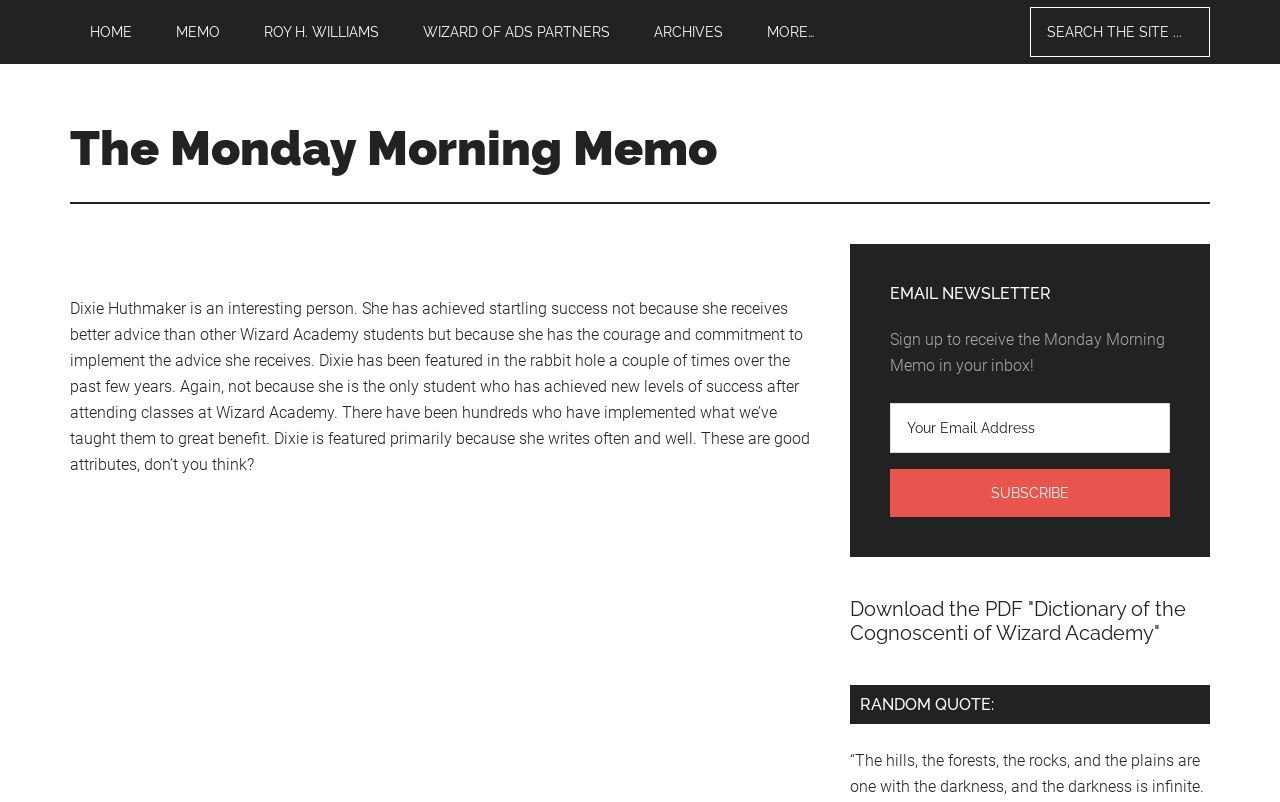Find the bounding box coordinates of the clickable element required to execute the following instruction: "Subscribe to the Monday Morning Memo". Provide the coordinates as four float numbers between 0 and 1, i.e., [left, top, right, bottom].

[0.695, 0.585, 0.914, 0.645]